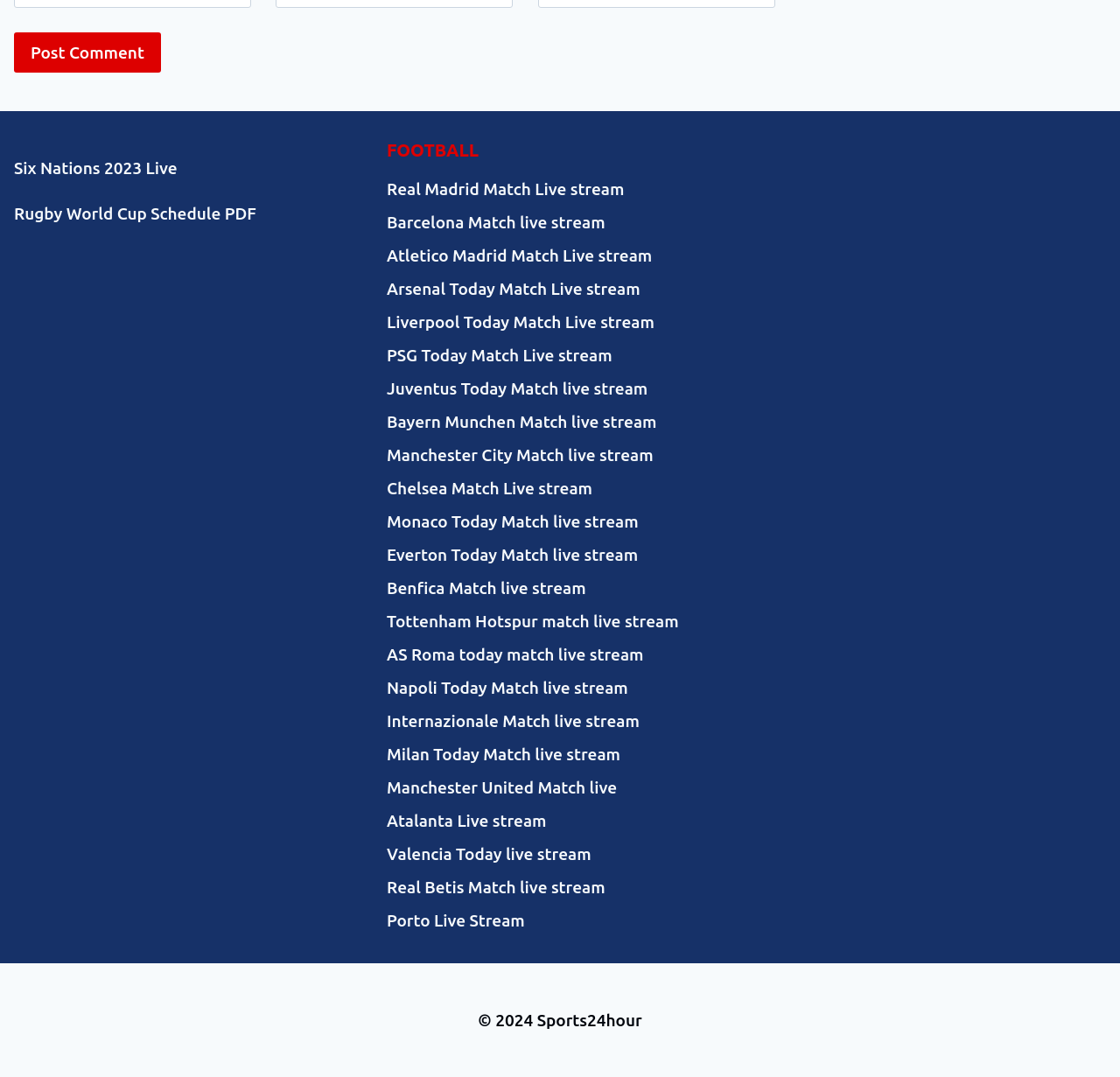Identify the bounding box coordinates of the element that should be clicked to fulfill this task: "Click the 'Post Comment' button". The coordinates should be provided as four float numbers between 0 and 1, i.e., [left, top, right, bottom].

[0.012, 0.03, 0.144, 0.067]